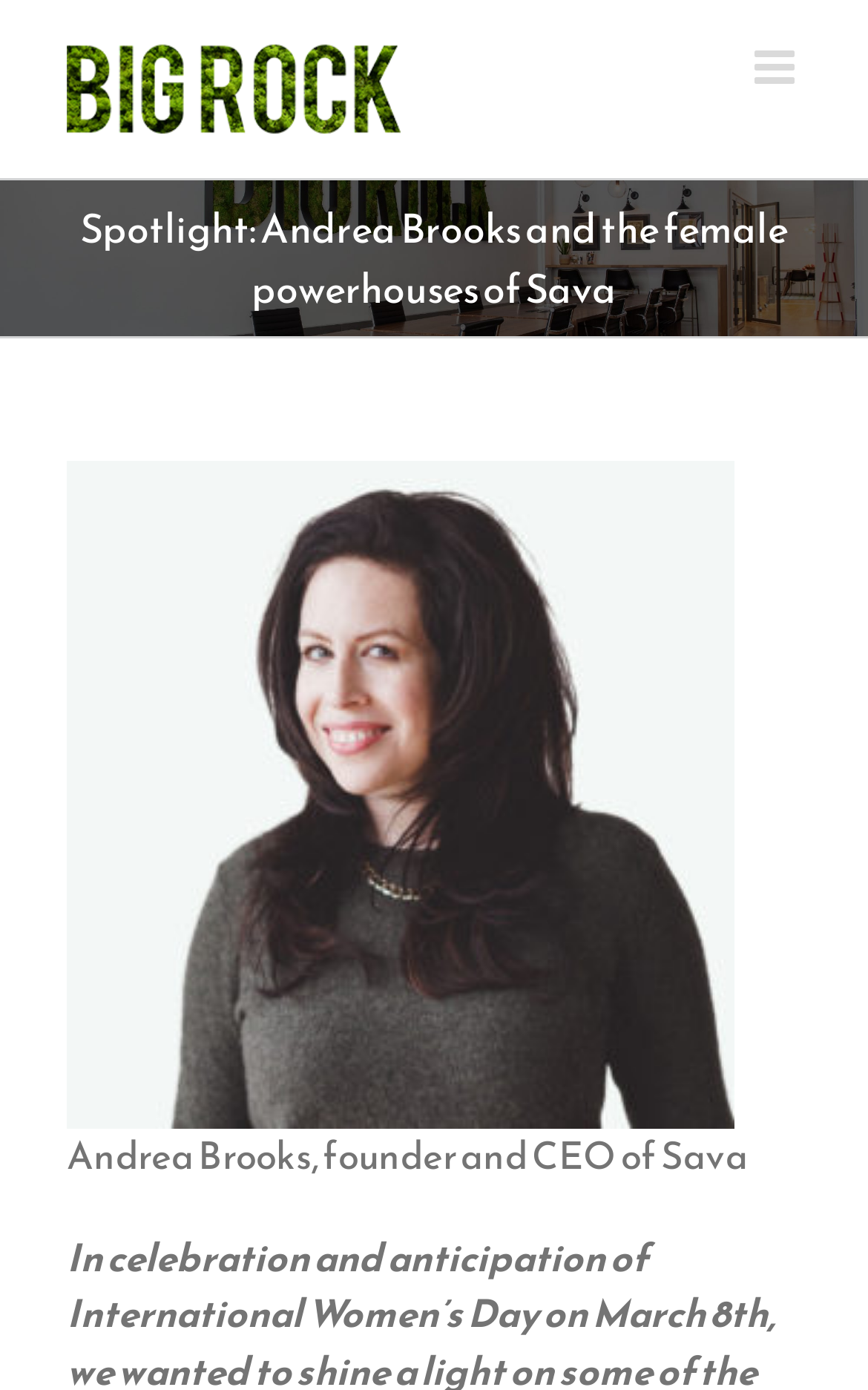Is the mobile menu expanded?
Please answer using one word or phrase, based on the screenshot.

No